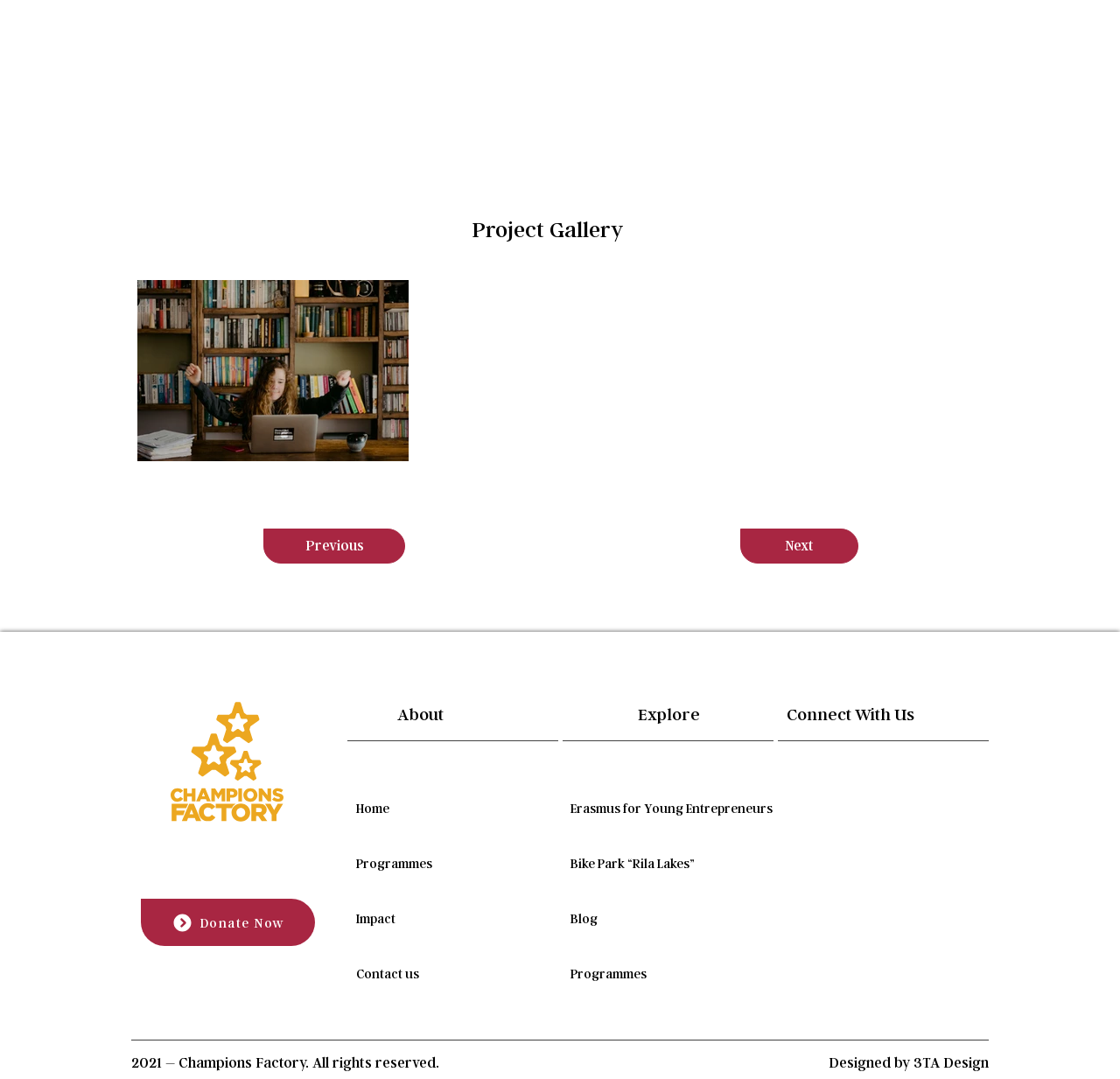What is the text at the bottom of the webpage?
Based on the visual, give a brief answer using one word or a short phrase.

2021 – Champions Factory. All rights reserved.